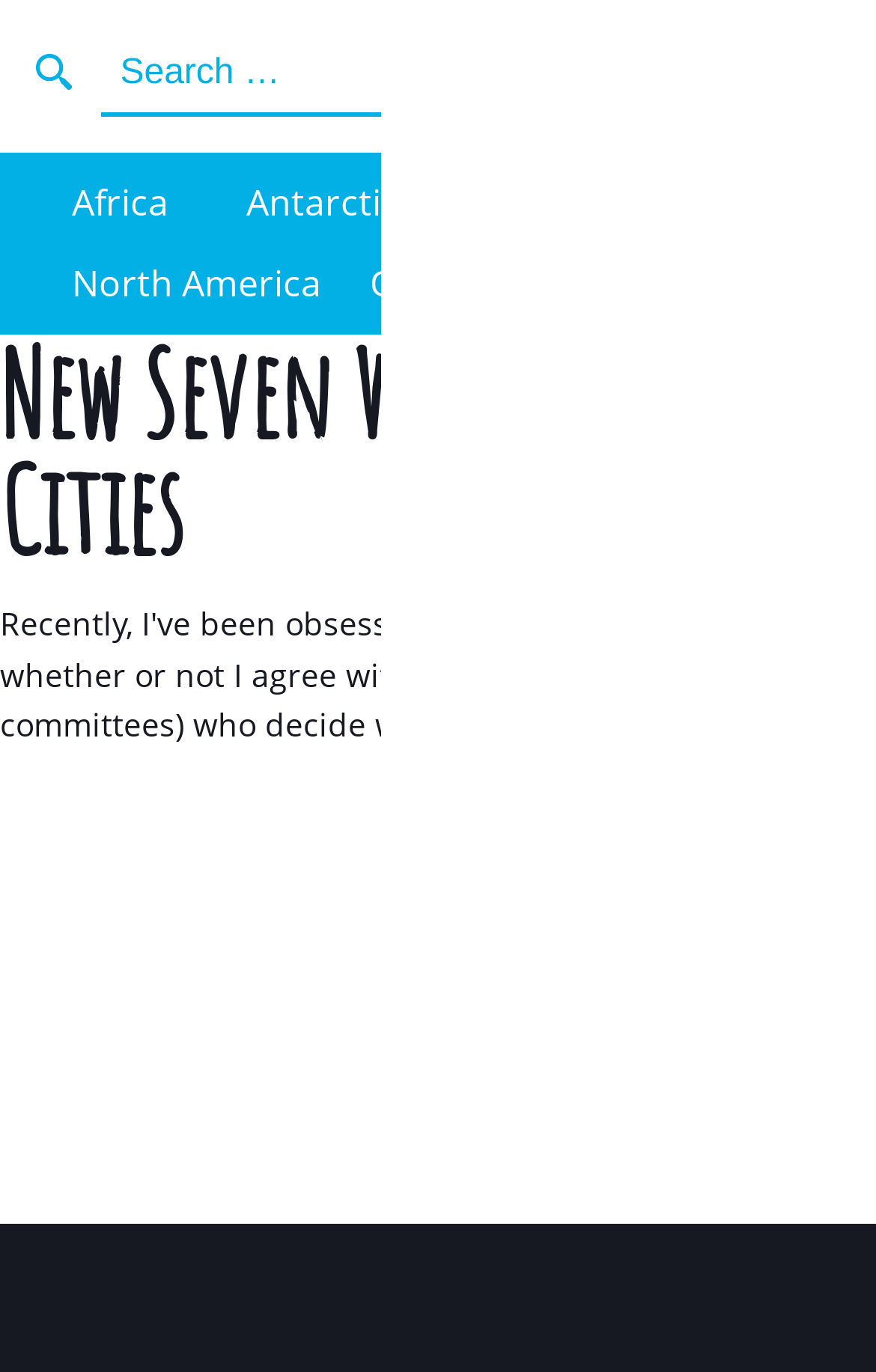Please identify the bounding box coordinates of the area that needs to be clicked to fulfill the following instruction: "Explore Africa."

[0.082, 0.128, 0.192, 0.186]